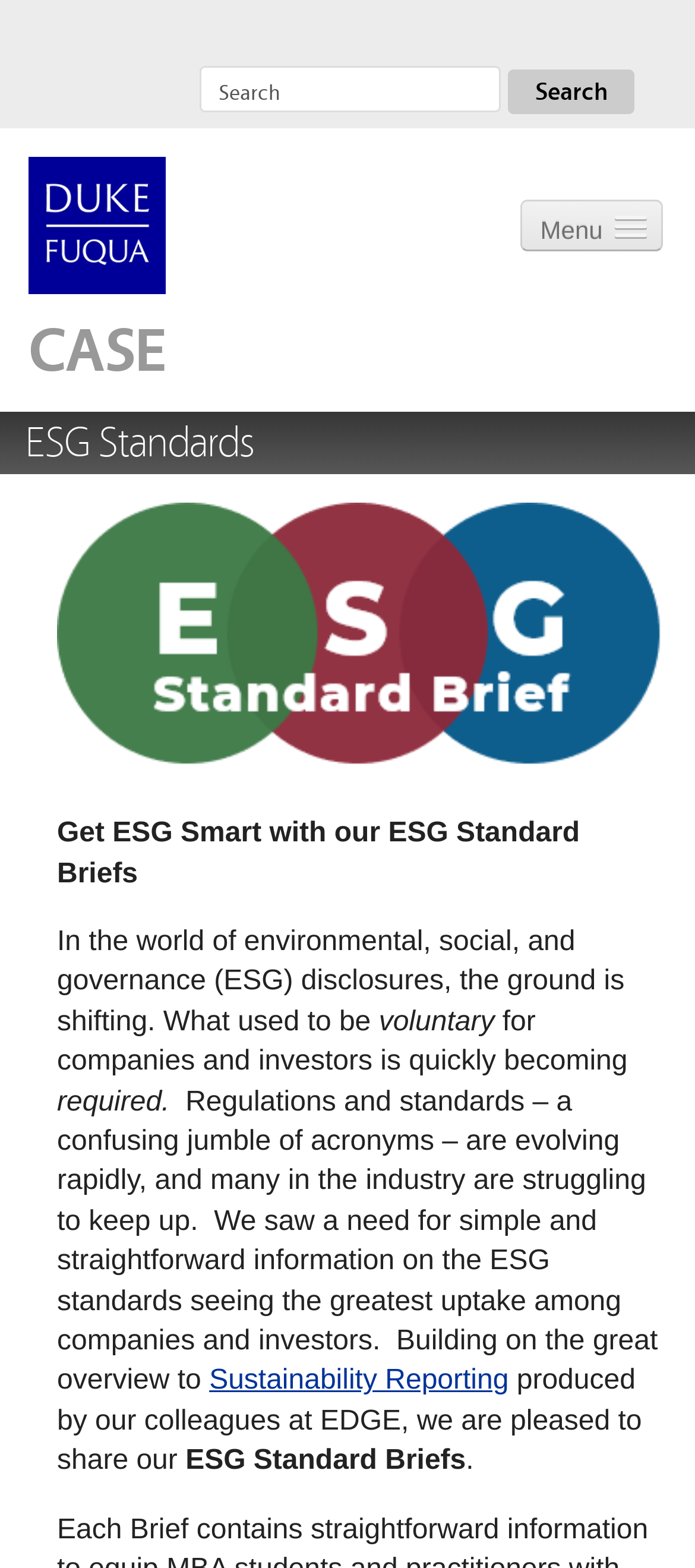Identify the bounding box coordinates of the clickable region necessary to fulfill the following instruction: "Check Bigg Boss 7 Telugu Vote". The bounding box coordinates should be four float numbers between 0 and 1, i.e., [left, top, right, bottom].

None